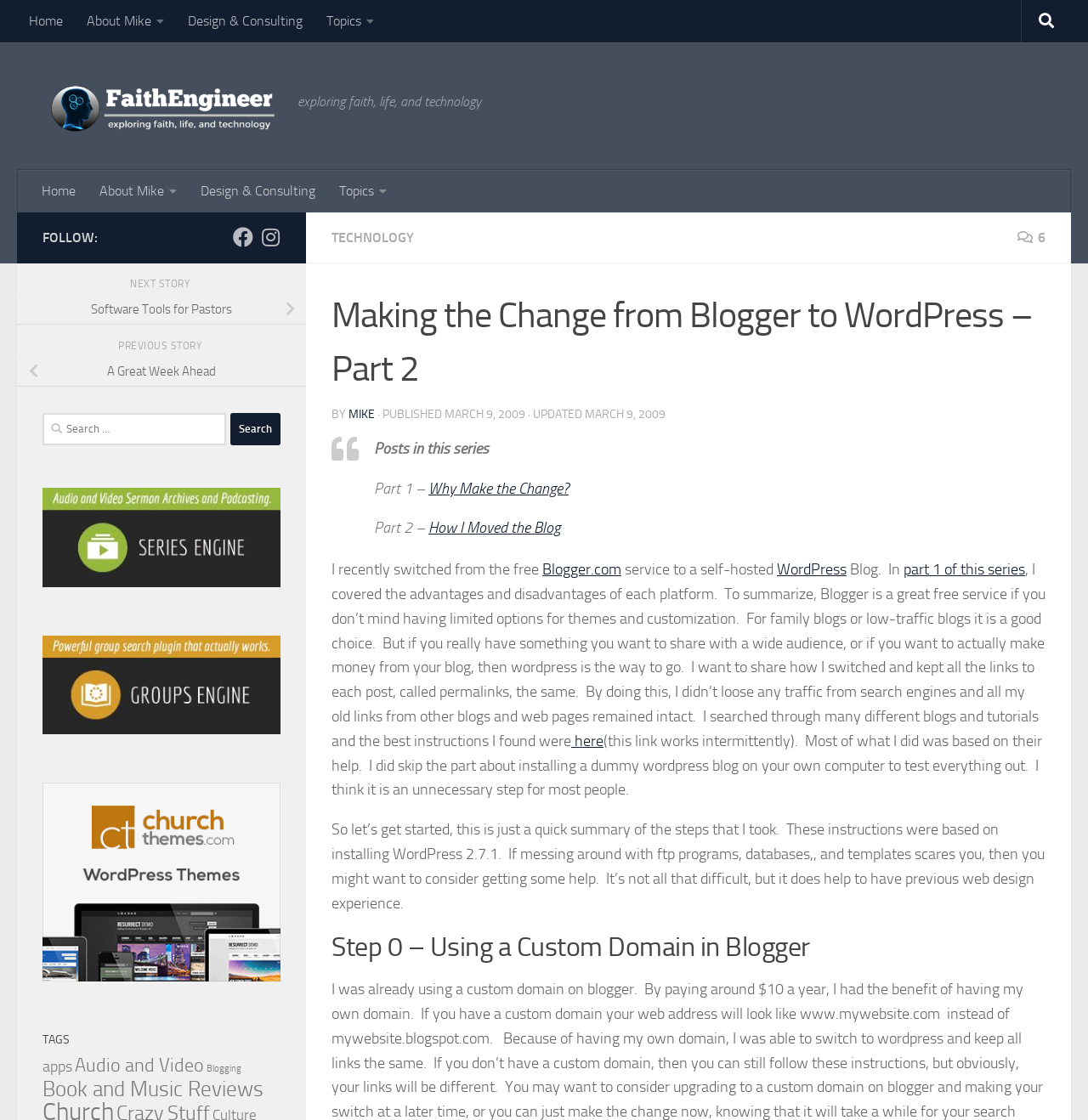Bounding box coordinates are specified in the format (top-left x, top-left y, bottom-right x, bottom-right y). All values are floating point numbers bounded between 0 and 1. Please provide the bounding box coordinate of the region this sentence describes: Home

[0.027, 0.152, 0.08, 0.19]